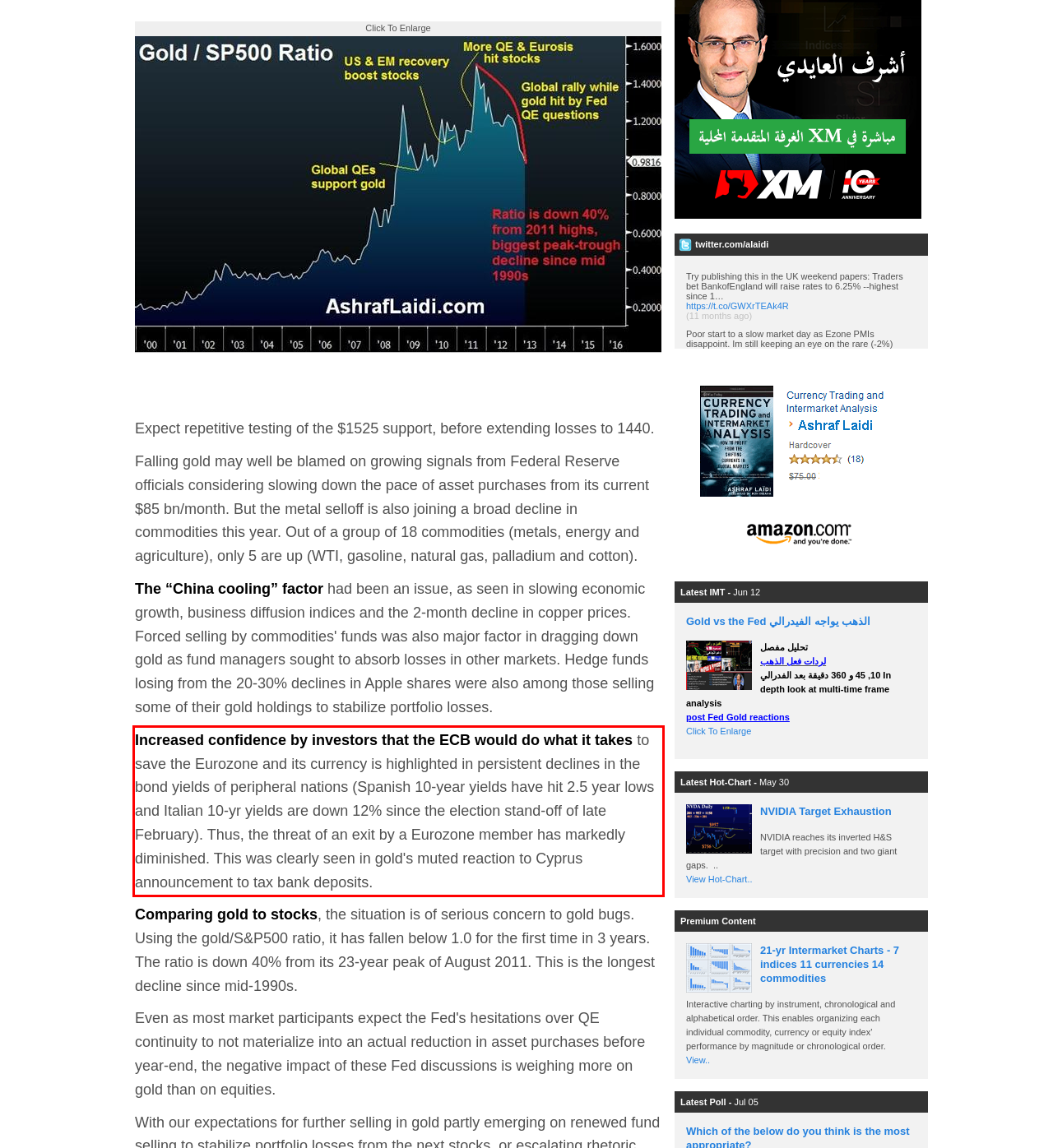You have a webpage screenshot with a red rectangle surrounding a UI element. Extract the text content from within this red bounding box.

Increased confidence by investors that the ECB would do what it takes to save the Eurozone and its currency is highlighted in persistent declines in the bond yields of peripheral nations (Spanish 10-year yields have hit 2.5 year lows and Italian 10-yr yields are down 12% since the election stand-off of late February). Thus, the threat of an exit by a Eurozone member has markedly diminished. This was clearly seen in gold's muted reaction to Cyprus announcement to tax bank deposits.